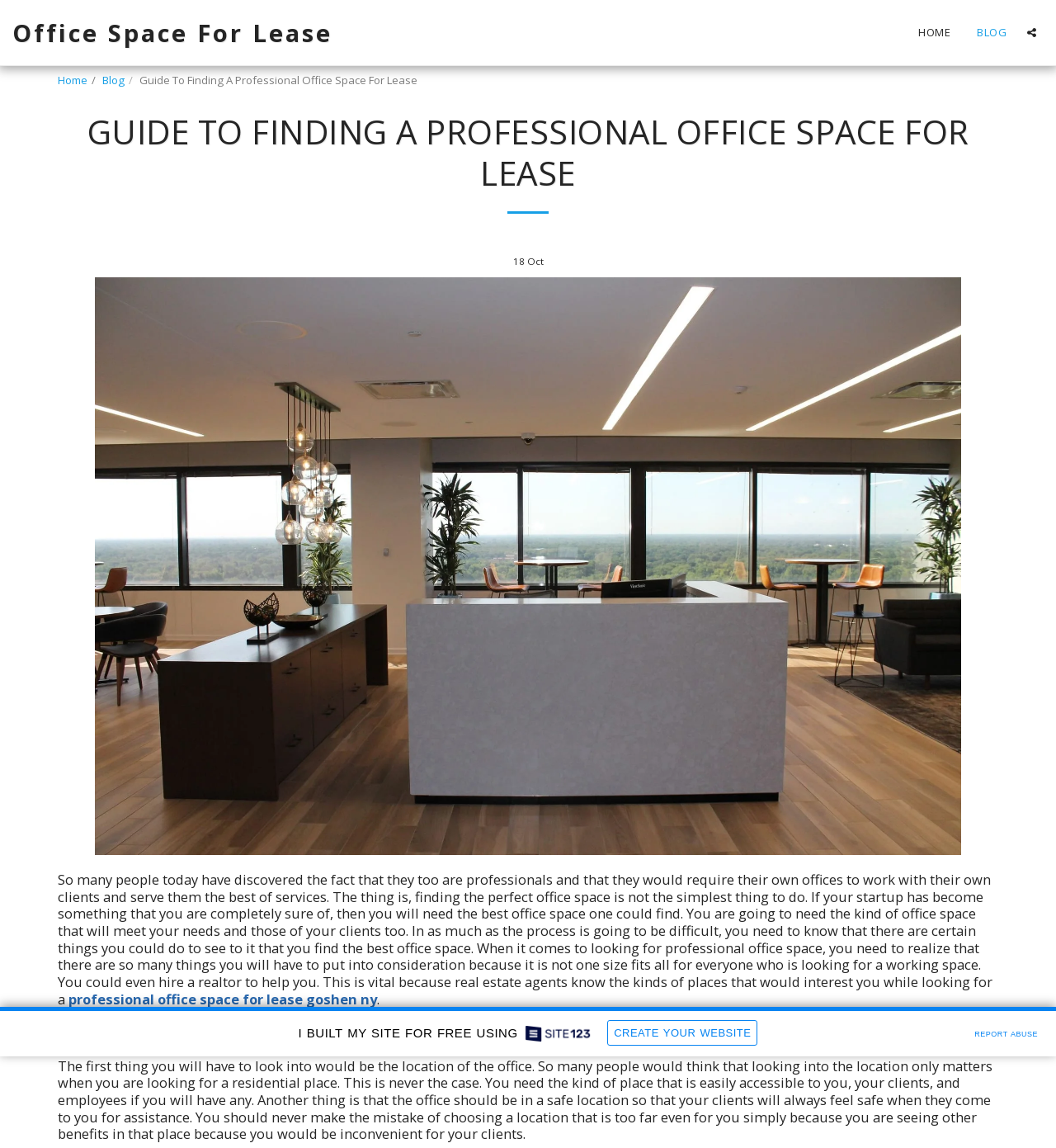Pinpoint the bounding box coordinates of the area that must be clicked to complete this instruction: "Check the date of the article".

[0.486, 0.222, 0.514, 0.234]